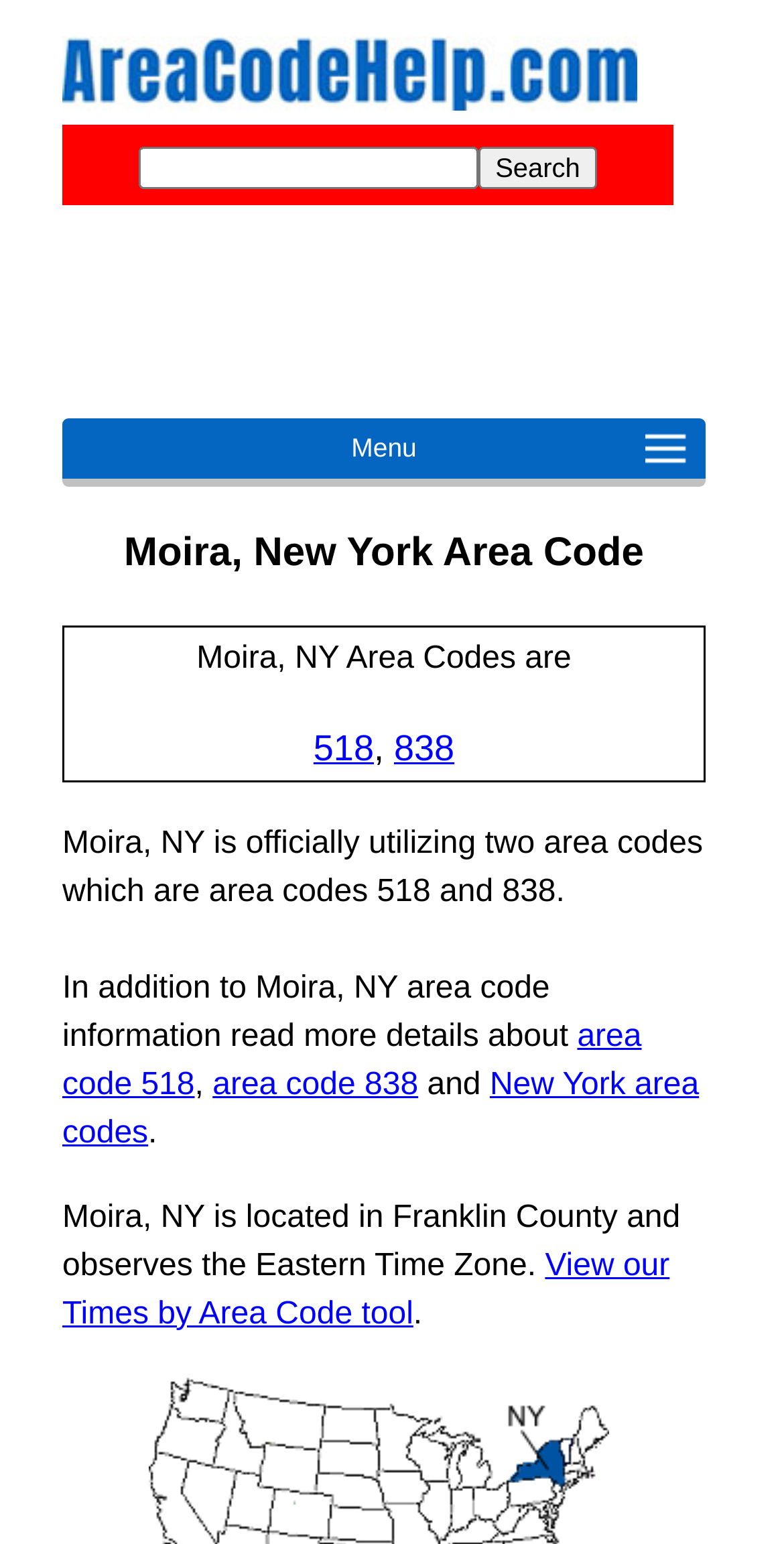How many area codes are used in Moira, NY?
Use the image to answer the question with a single word or phrase.

Two